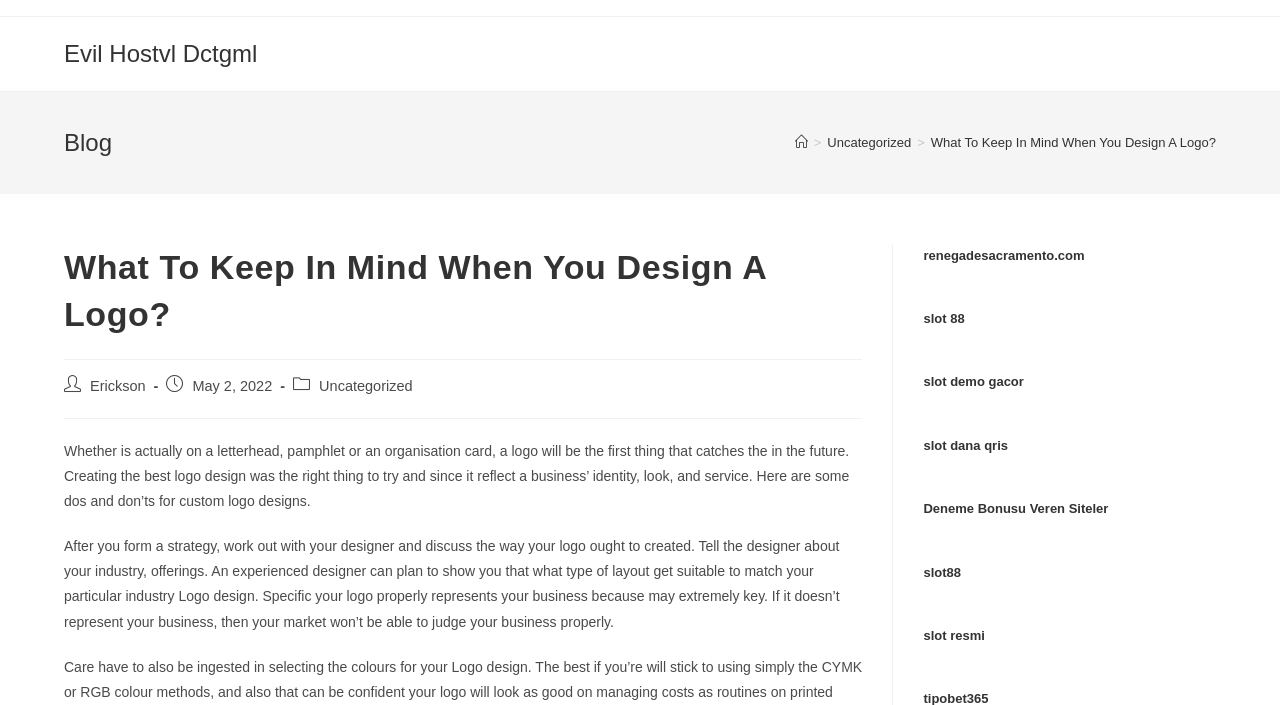Please identify the bounding box coordinates of the element's region that should be clicked to execute the following instruction: "Click on the 'BUSINESS' category". The bounding box coordinates must be four float numbers between 0 and 1, i.e., [left, top, right, bottom].

None